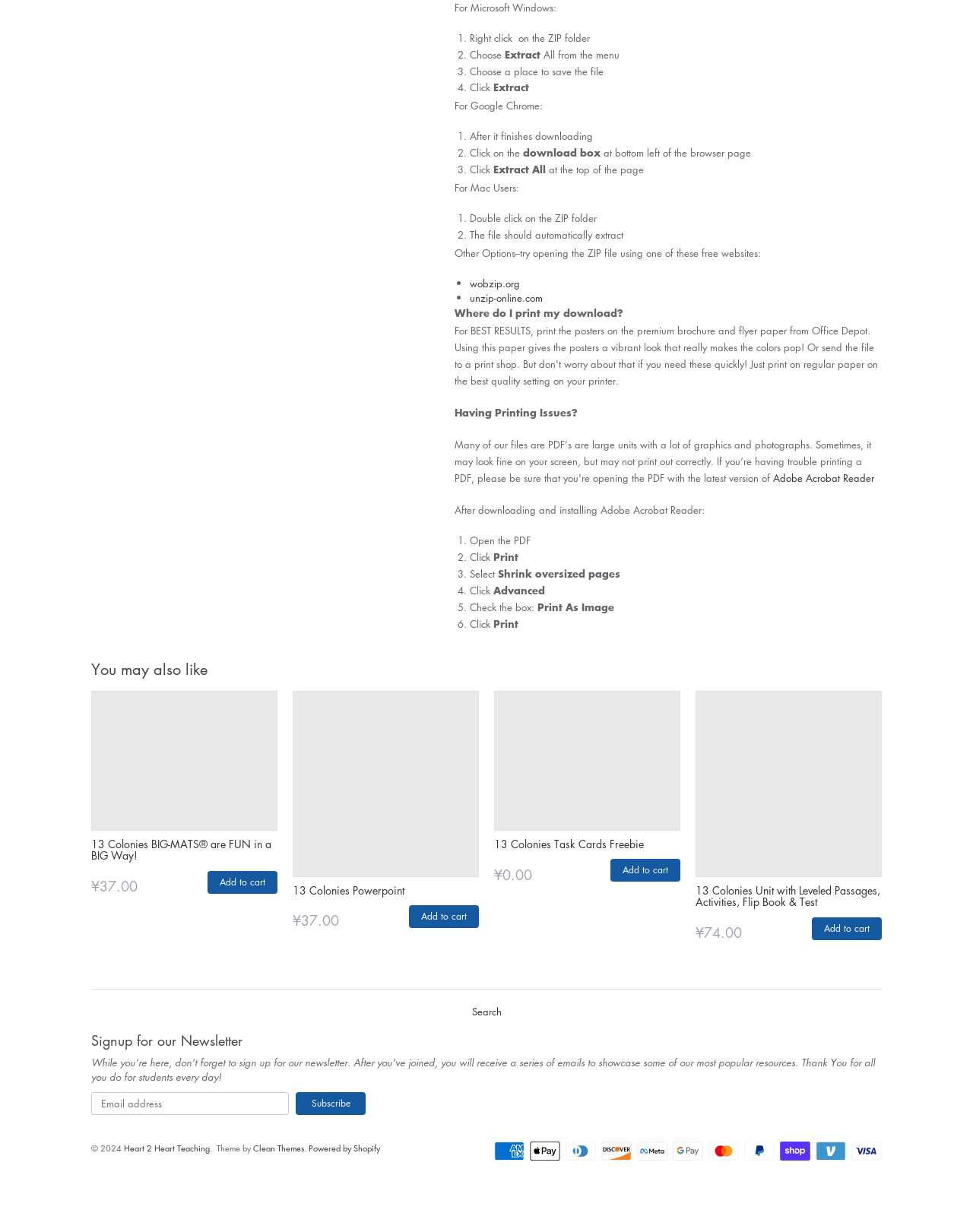What is the first step to extract a ZIP folder?
With the help of the image, please provide a detailed response to the question.

Based on the instructions provided on the webpage, the first step to extract a ZIP folder is to right click on the ZIP folder, which is indicated by the list marker '1.' and the static text 'Right click on the ZIP folder'.